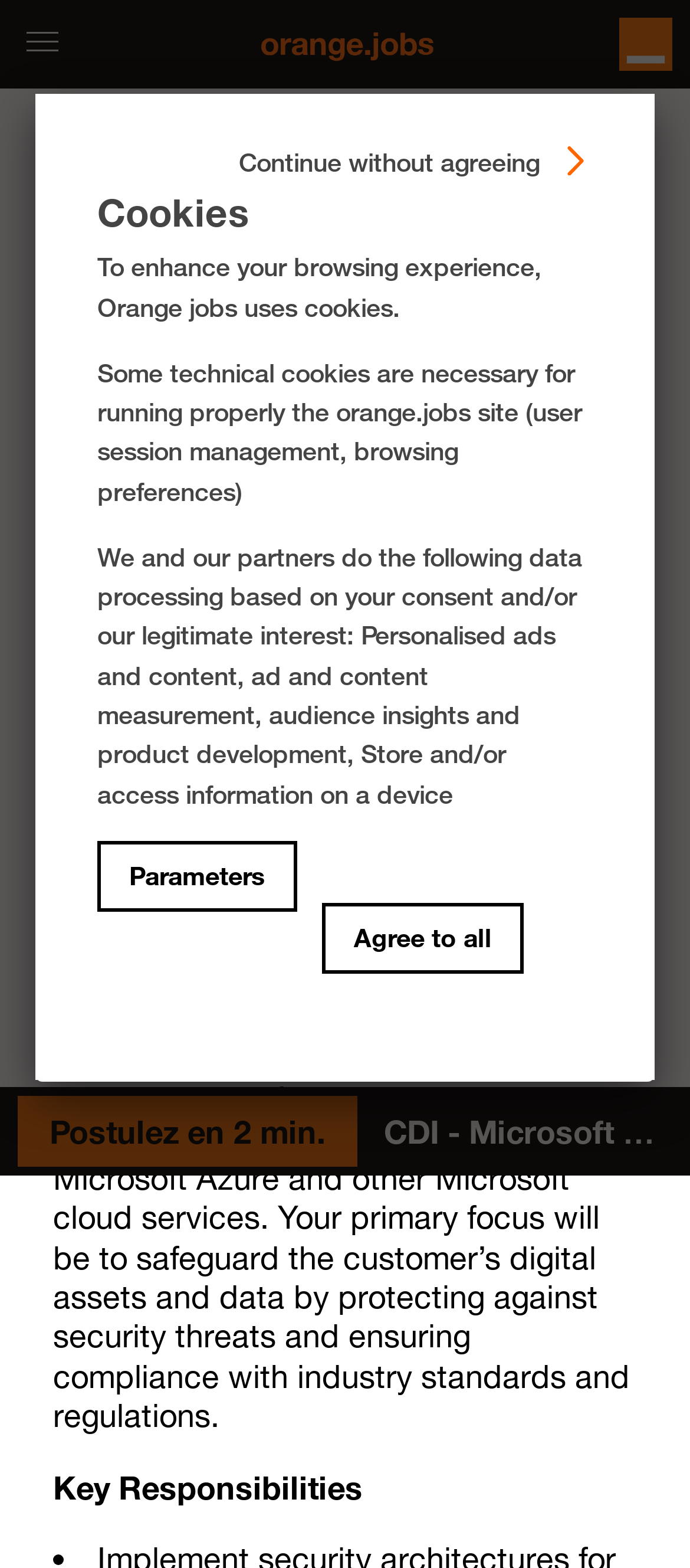Pinpoint the bounding box coordinates of the area that must be clicked to complete this instruction: "Share on Facebook".

[0.177, 0.209, 0.254, 0.243]